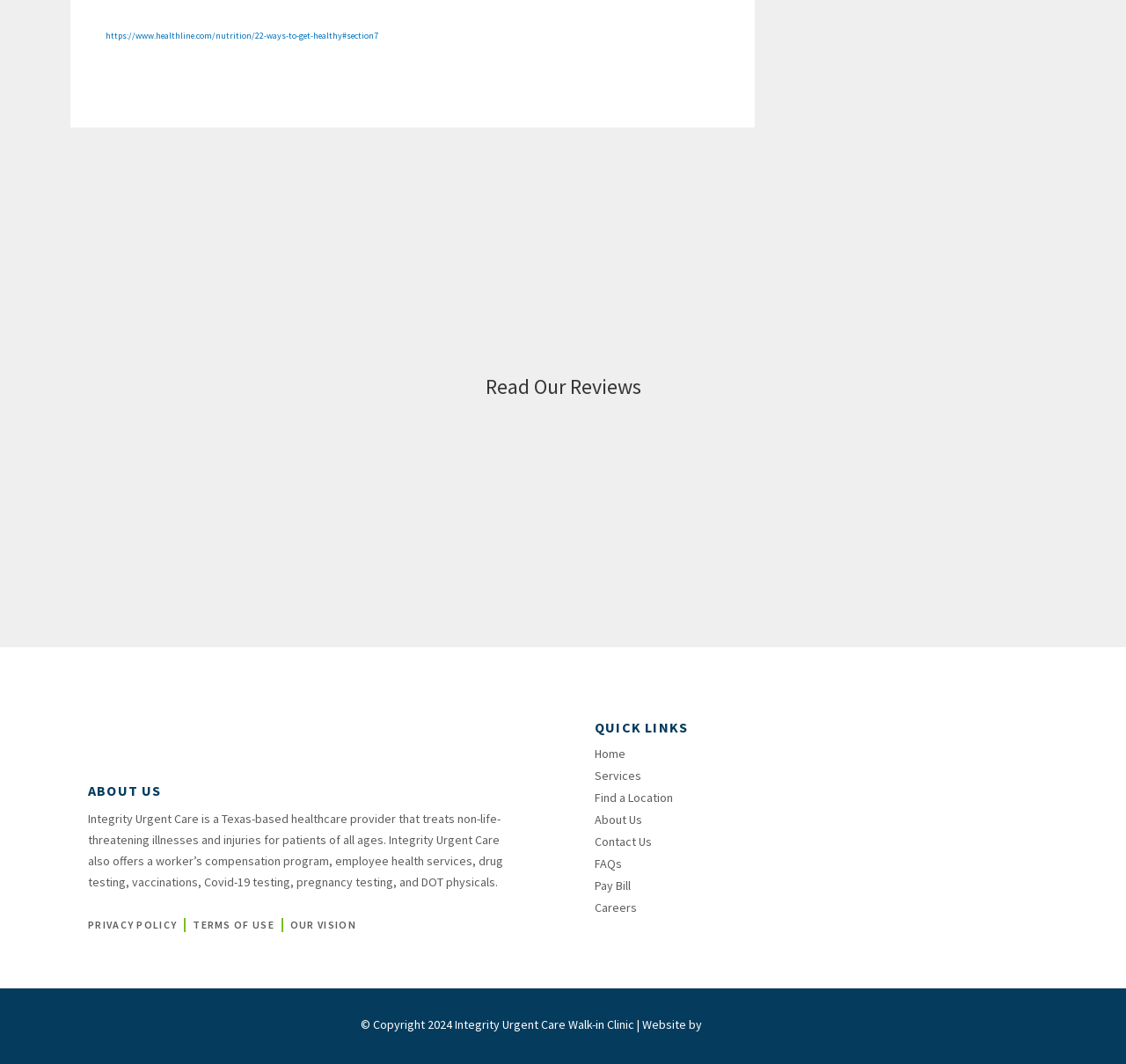Answer the question below in one word or phrase:
What type of image is displayed on the webpage?

VA Authorized Urgent Care Provider